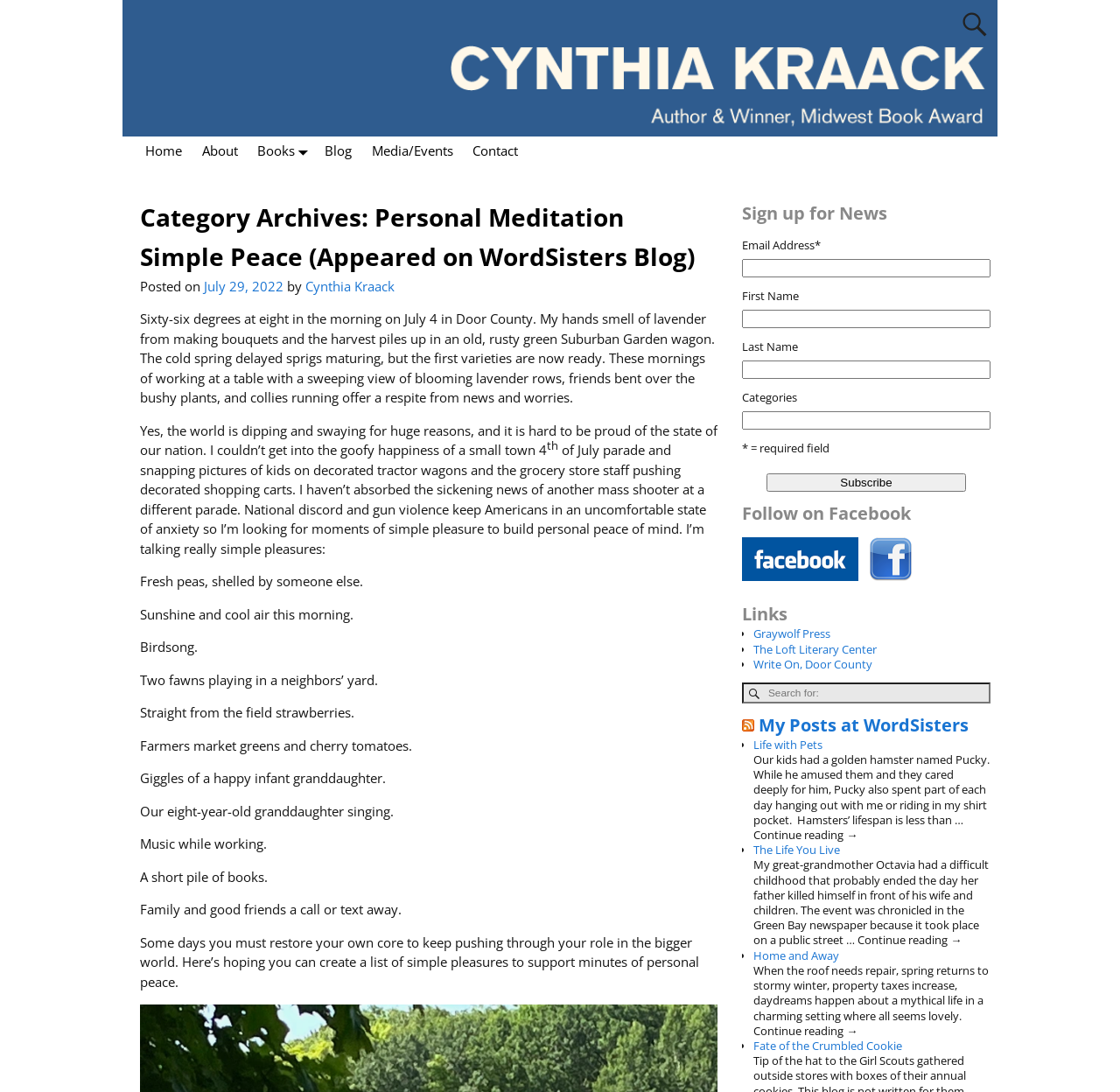What is the name of the literary center mentioned?
Refer to the image and provide a one-word or short phrase answer.

The Loft Literary Center